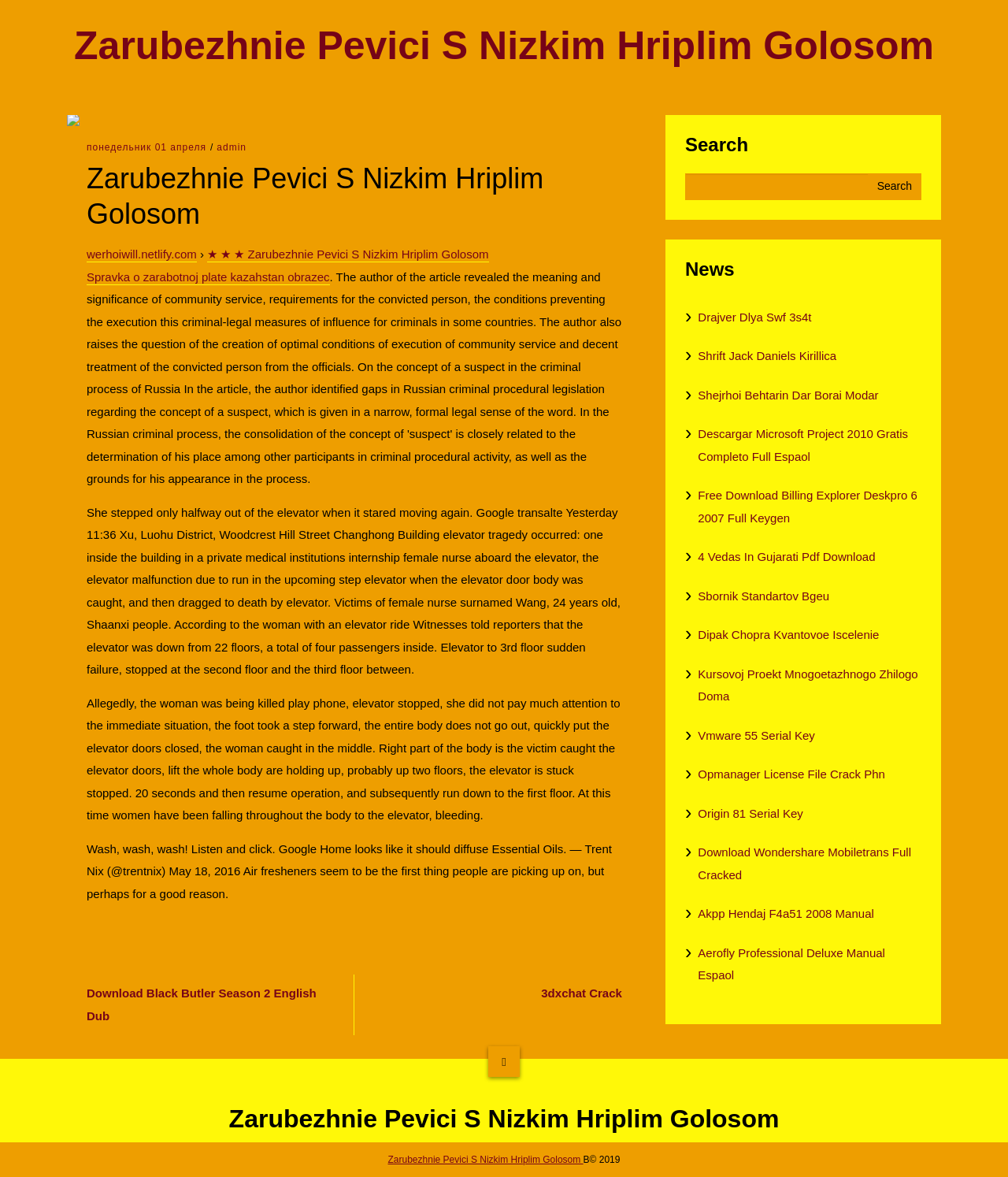Determine and generate the text content of the webpage's headline.

Zarubezhnie Pevici S Nizkim Hriplim Golosom